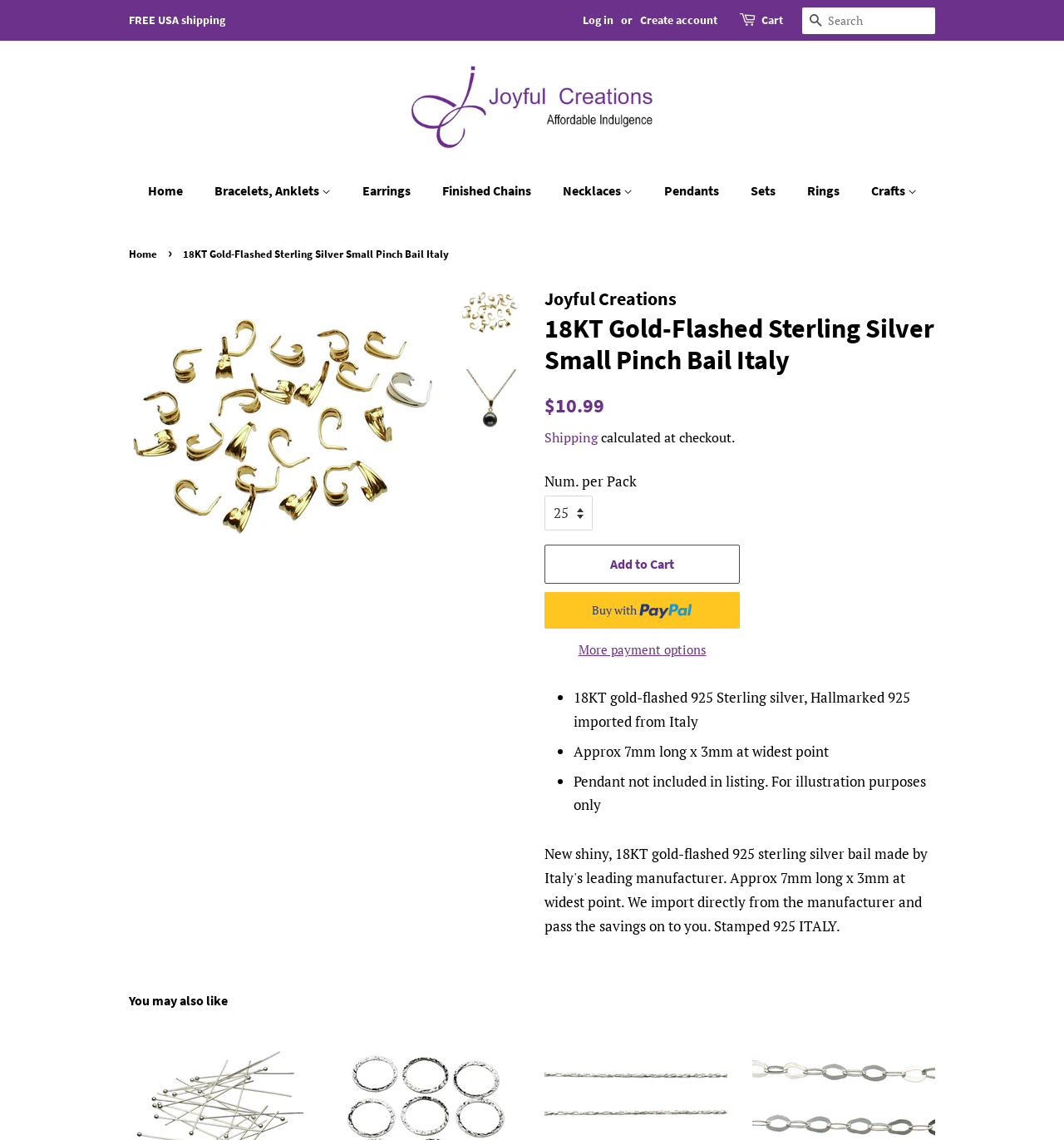Find the bounding box coordinates for the HTML element described as: "Bracelets, Anklets". The coordinates should consist of four float values between 0 and 1, i.e., [left, top, right, bottom].

[0.189, 0.153, 0.326, 0.183]